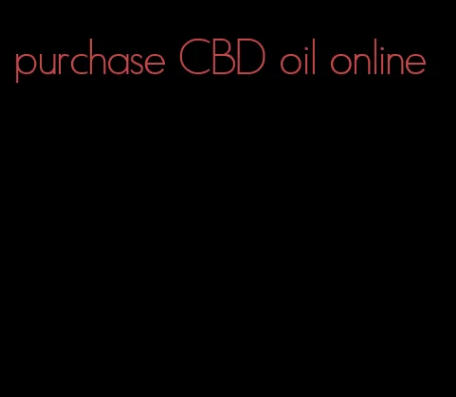What is the purpose of the phrase?
Use the information from the screenshot to give a comprehensive response to the question.

The caption suggests that the phrase 'purchase CBD oil online' is intended to serve as a call-to-action for viewers, encouraging them to explore the option of buying CBD oil through online platforms, which implies that its purpose is to prompt the viewer to take a specific action.